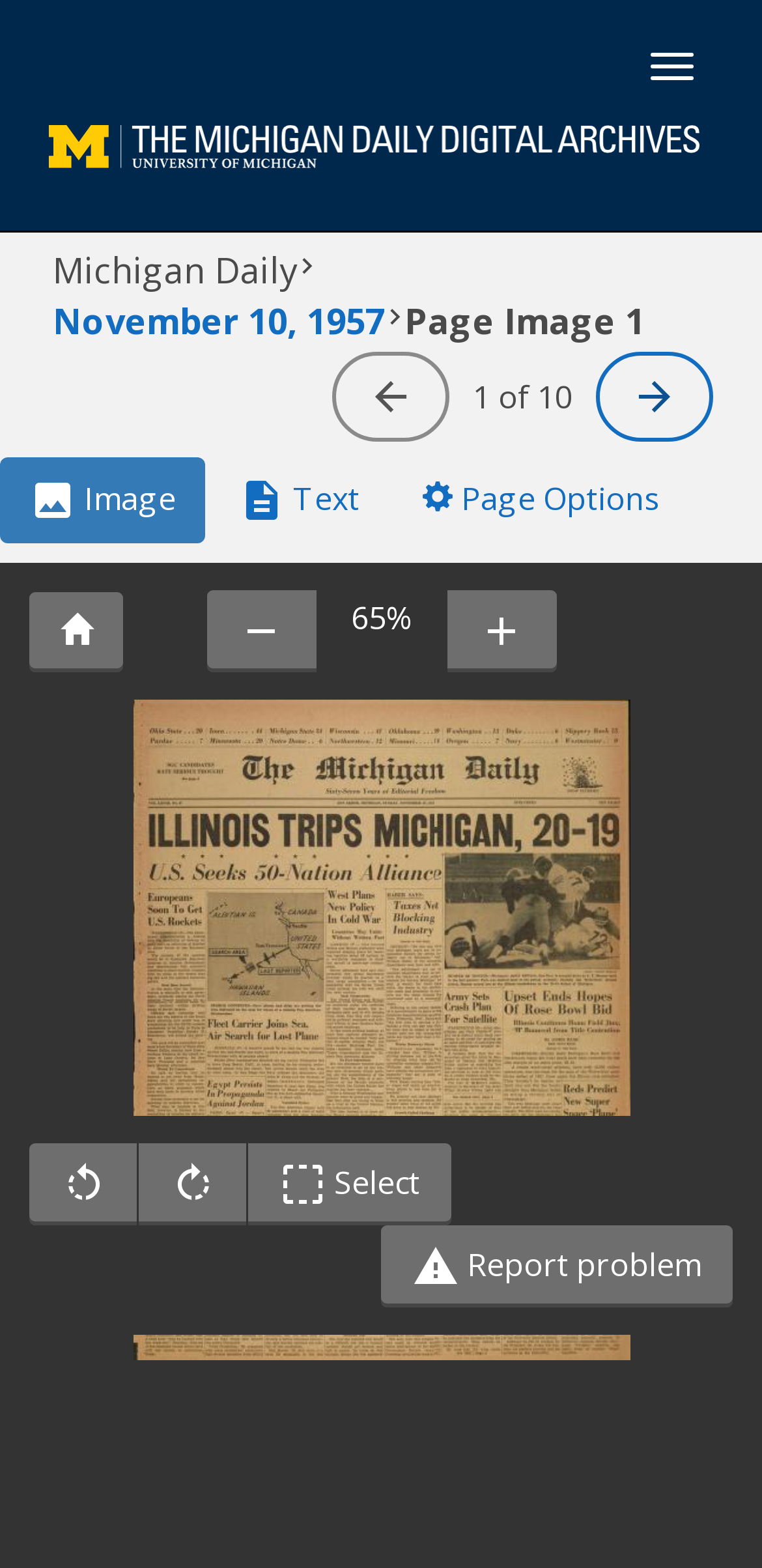Illustrate the webpage with a detailed description.

The webpage is an archive of the Michigan Daily publication from November 10, 1957, volume 68, issue 47, displaying Image 1 of 10. At the top right corner, there is a button to toggle navigation. On the top left, there is a link to "The Michigan Daily Digital Archives" accompanied by an image with the same name. Below this, there is a heading that reads "Michigan Daily November 10, 1957 Page Image 1". 

Adjacent to the heading, there is a link to "November 10, 1957". To the right of this link, the text "1 of 10" is displayed, indicating the current image being viewed. There is also an empty link to the right of the text. 

Below these elements, there is a horizontal tab list with three tabs: "Image", "Text", and "Page Options". The "Page Options" tab has a dropdown menu with three groups of controls: a button with a gear icon, zoom controls, and image controls. The zoom controls consist of a "Zoom out" button, a text displaying the current zoom level (65%), and a "Zoom in" button. The image controls have three buttons with icons. 

Below the tab list, there is a large canvas element that occupies most of the page, likely displaying the image of the publication. At the bottom of the page, there is a link to "Report problem".